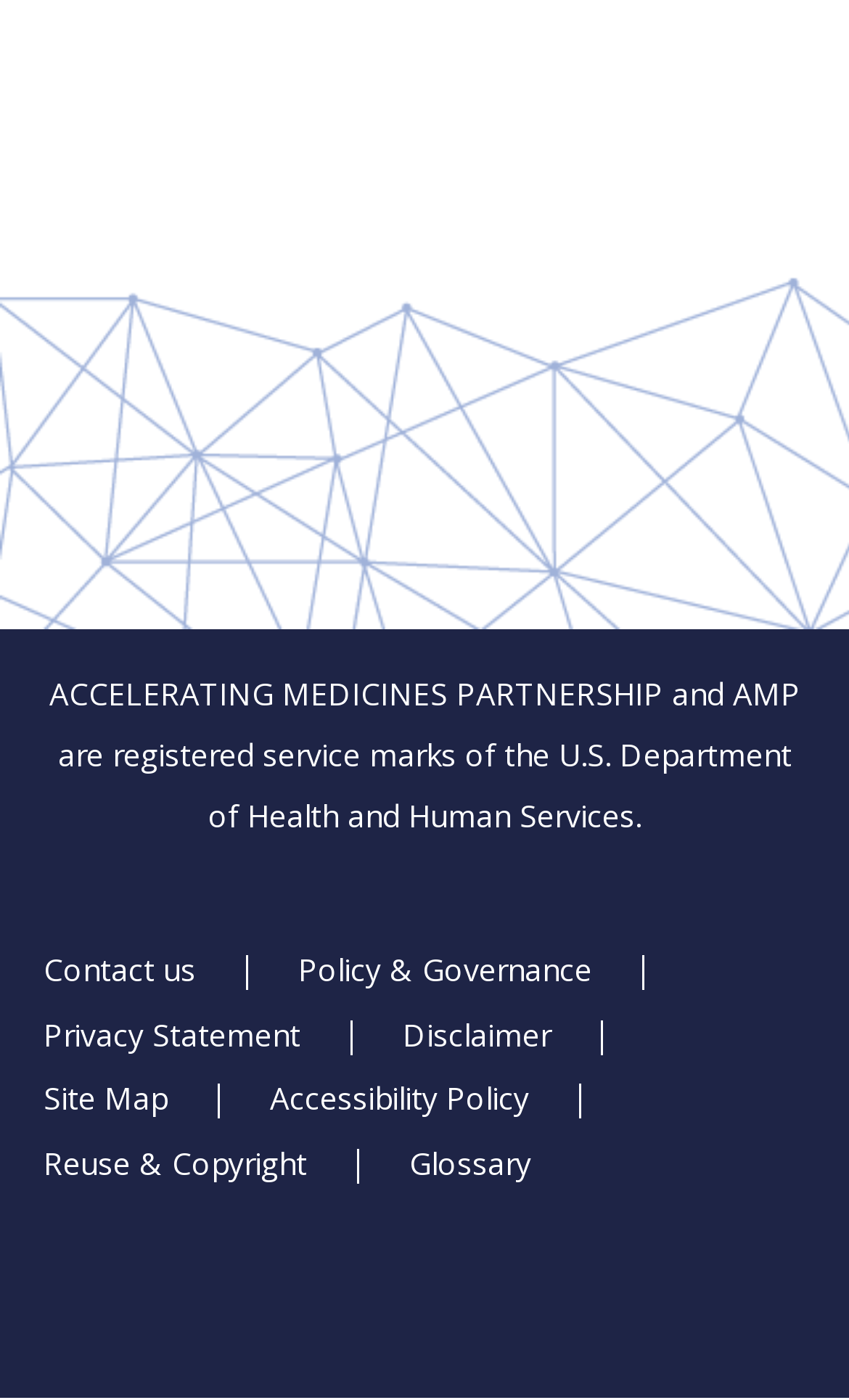Specify the bounding box coordinates of the area to click in order to follow the given instruction: "Contact us."

[0.051, 0.673, 0.231, 0.707]